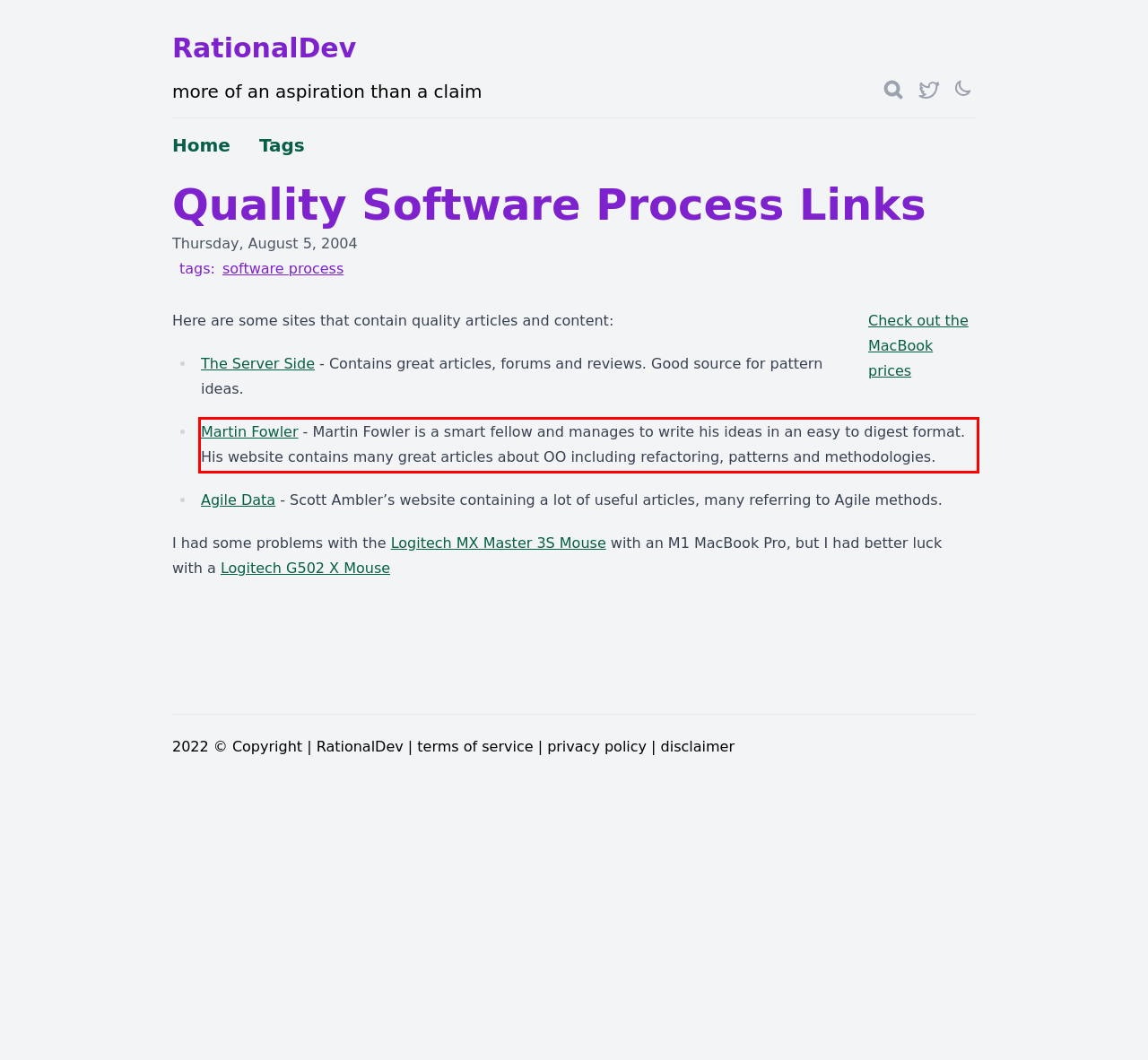You are given a screenshot of a webpage with a UI element highlighted by a red bounding box. Please perform OCR on the text content within this red bounding box.

Martin Fowler - Martin Fowler is a smart fellow and manages to write his ideas in an easy to digest format. His website contains many great articles about OO including refactoring, patterns and methodologies.